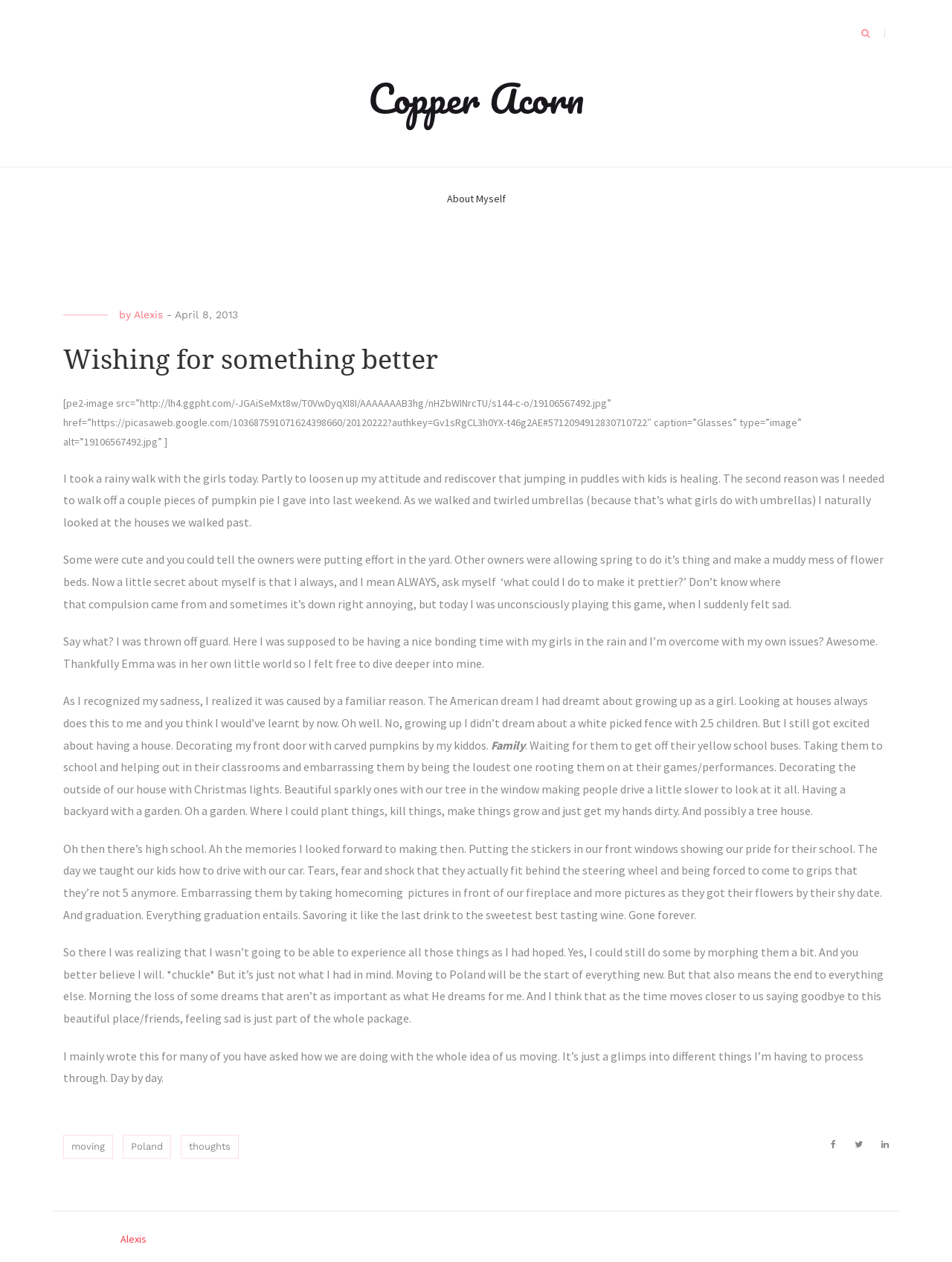Give a one-word or short phrase answer to this question: 
What is the author's emotional state when thinking about moving to Poland?

Sad